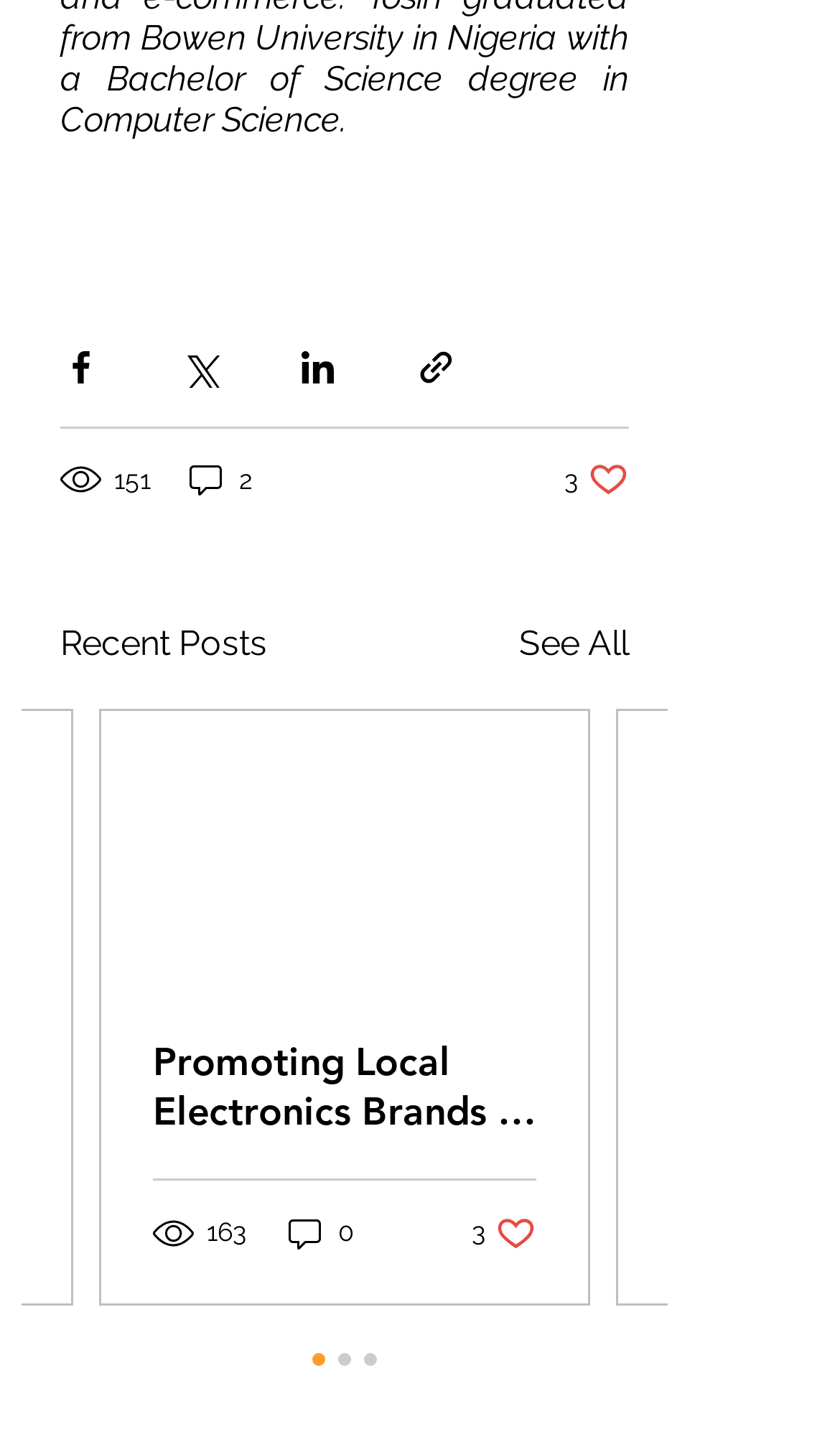Identify the bounding box coordinates for the UI element described as: "198".

[0.797, 0.844, 0.915, 0.873]